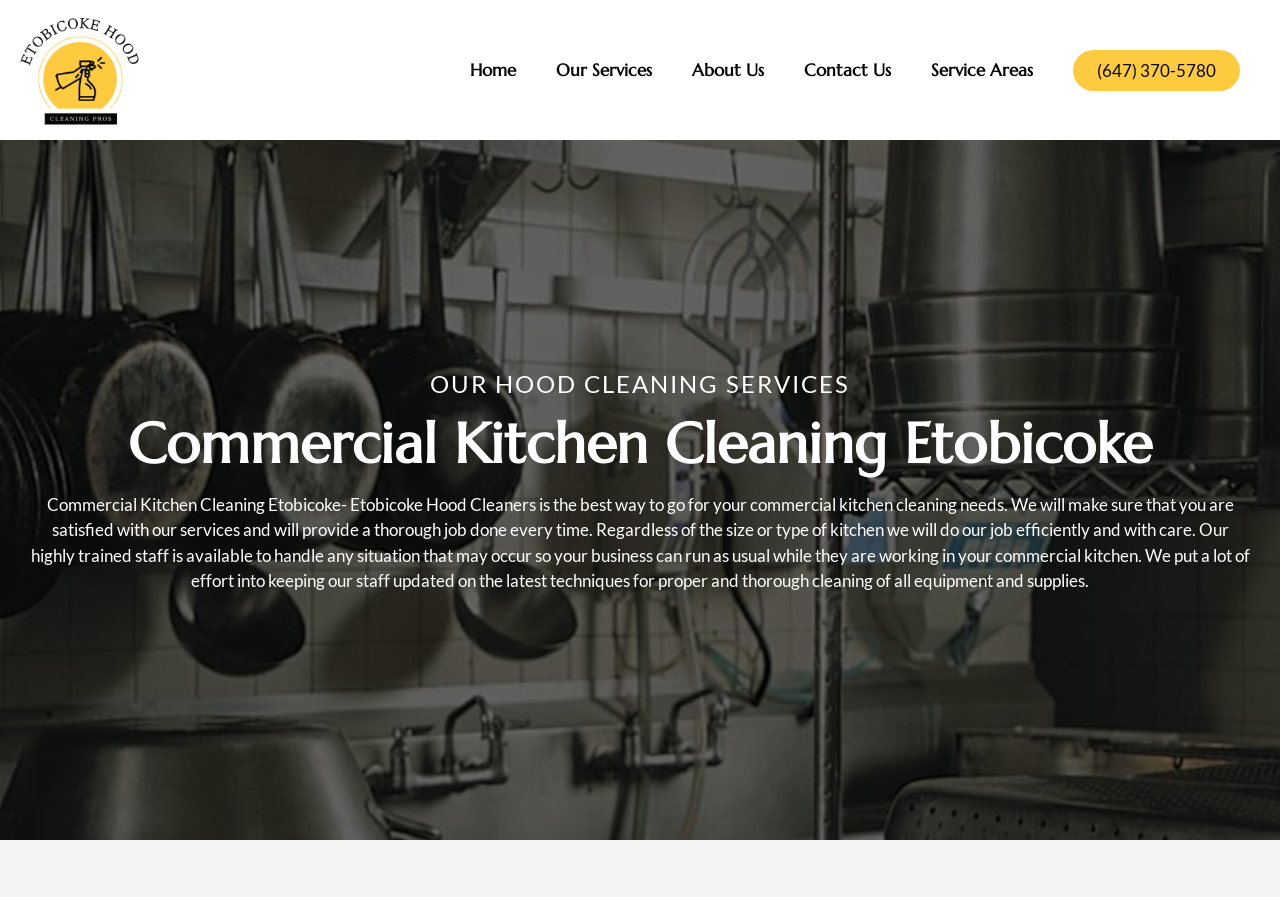How does the company ensure customer satisfaction?
Using the visual information, respond with a single word or phrase.

Thorough job done every time